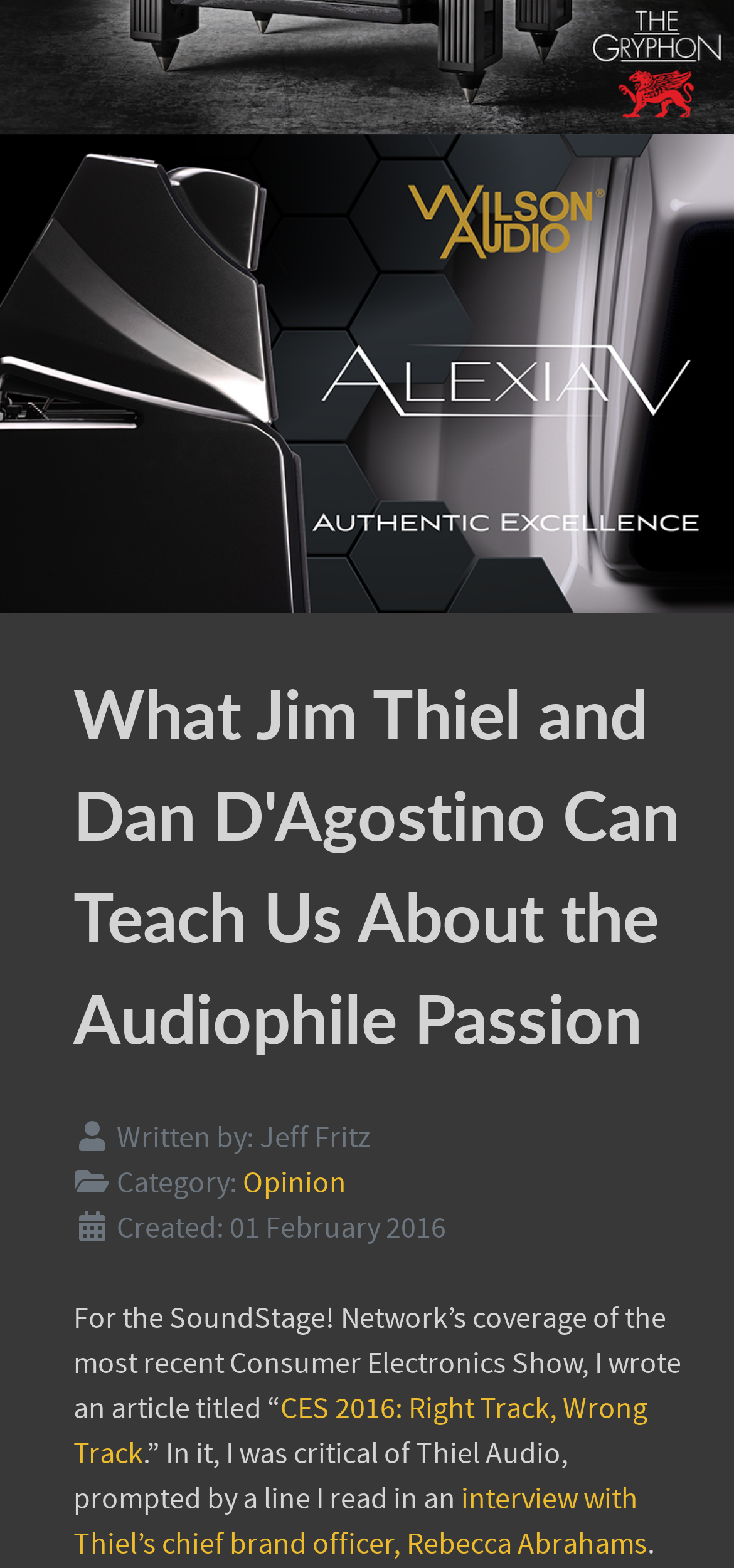What is the title of the article written for CES 2016?
Please provide a detailed answer to the question.

The title of the article written for CES 2016 can be found in the link element, which says 'CES 2016: Right Track, Wrong Track'.